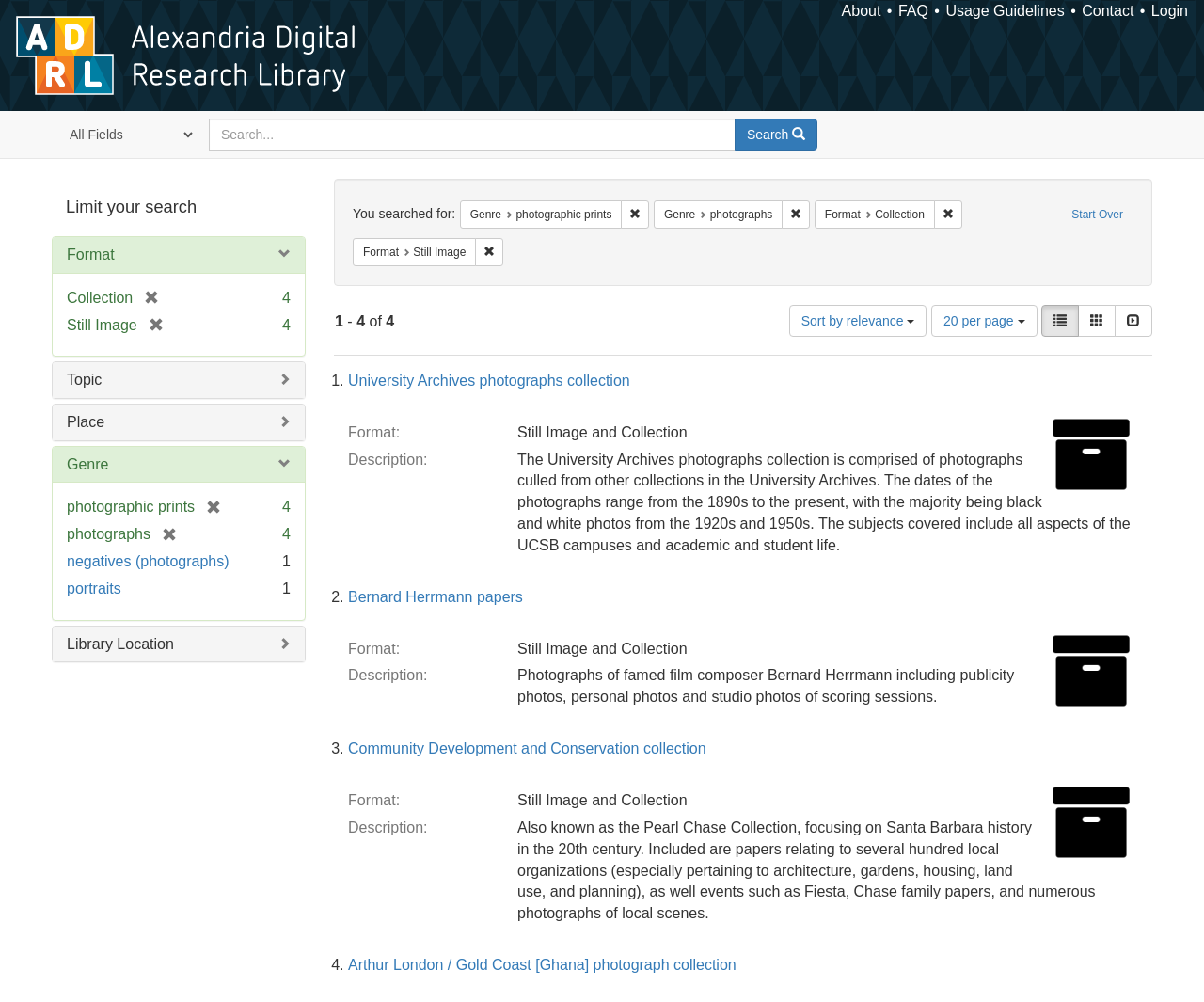Can you provide the bounding box coordinates for the element that should be clicked to implement the instruction: "View results as a list"?

[0.865, 0.304, 0.896, 0.336]